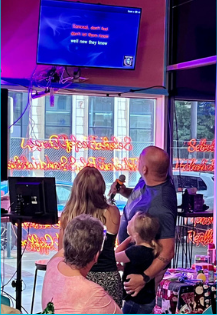Describe thoroughly the contents of the image.

The image captures a lively karaoke scene at Tasty Dawg, a venue that hosts gatherings and private parties. In the foreground, a family is engaged in the fun of karaoke, with a man holding a young child and a woman enthusiastically participating. Their attention is directed toward the screen displaying the lyrics "Don't call them those, we'll see they know." The vibrant atmosphere is enhanced by the colorful neon signs in the background, which illuminate the space, adding to the enjoyable ambiance. Tasty Dawg emphasizes a laid-back environment for gatherings, potentially paired with catering options. This scene captures the spirit of togetherness and entertainment that defines Tasty Dawg, showcasing its appeal for both casual and festive occasions.